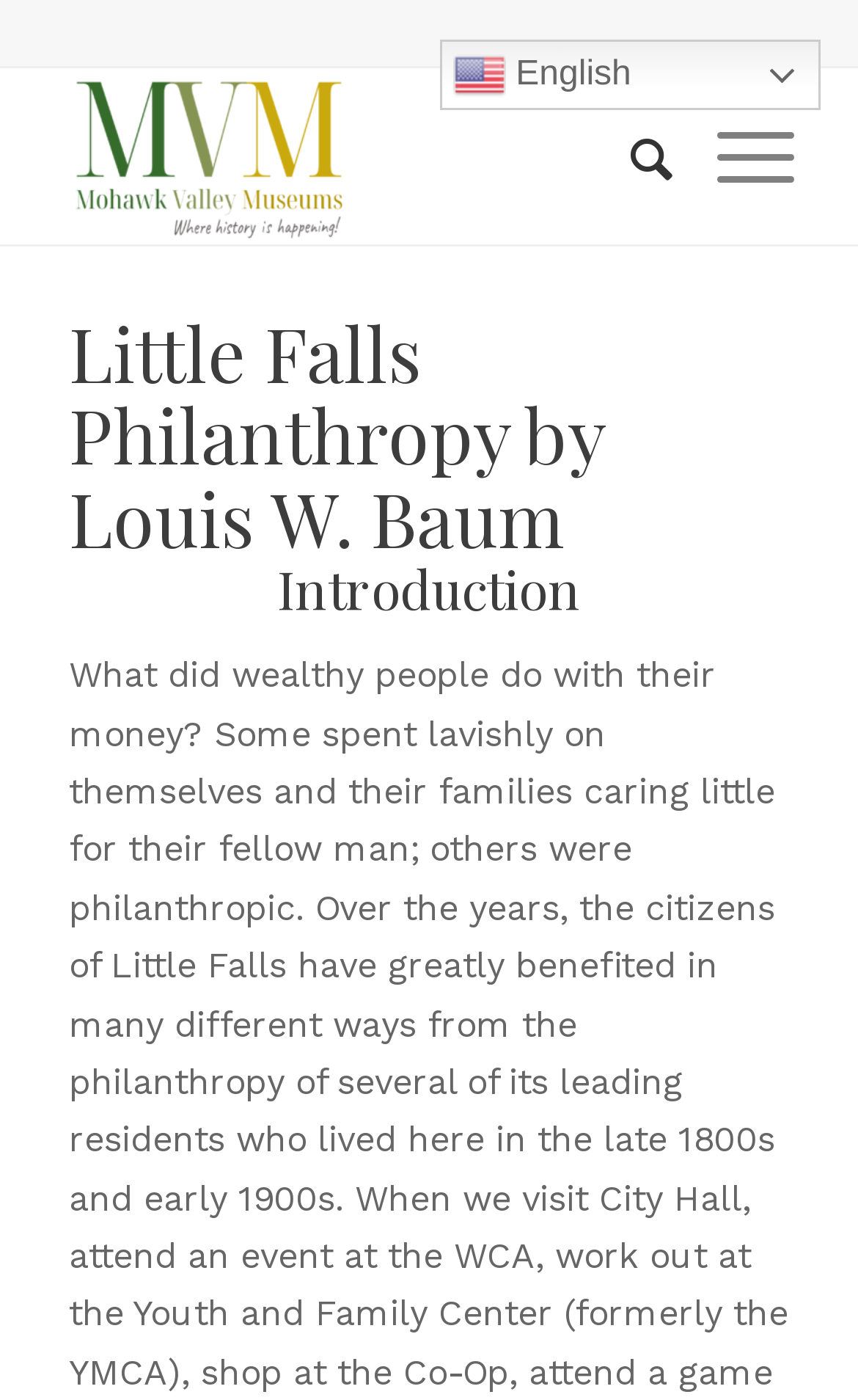Find the coordinates for the bounding box of the element with this description: "Museums and Galleries".

[0.198, 0.969, 0.596, 0.994]